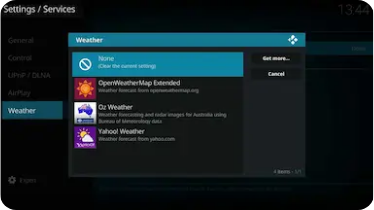Please give a concise answer to this question using a single word or phrase: 
What is the purpose of the 'Get more...' button?

To explore additional services